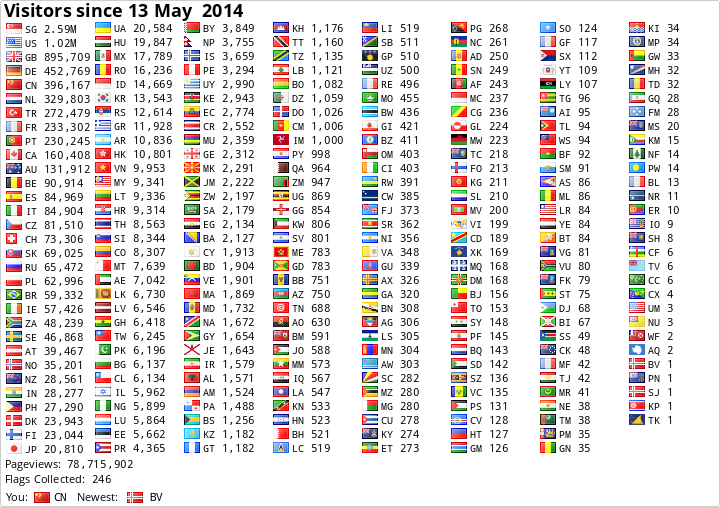Please answer the following question using a single word or phrase: 
What is displayed next to each national flag?

Visitor count